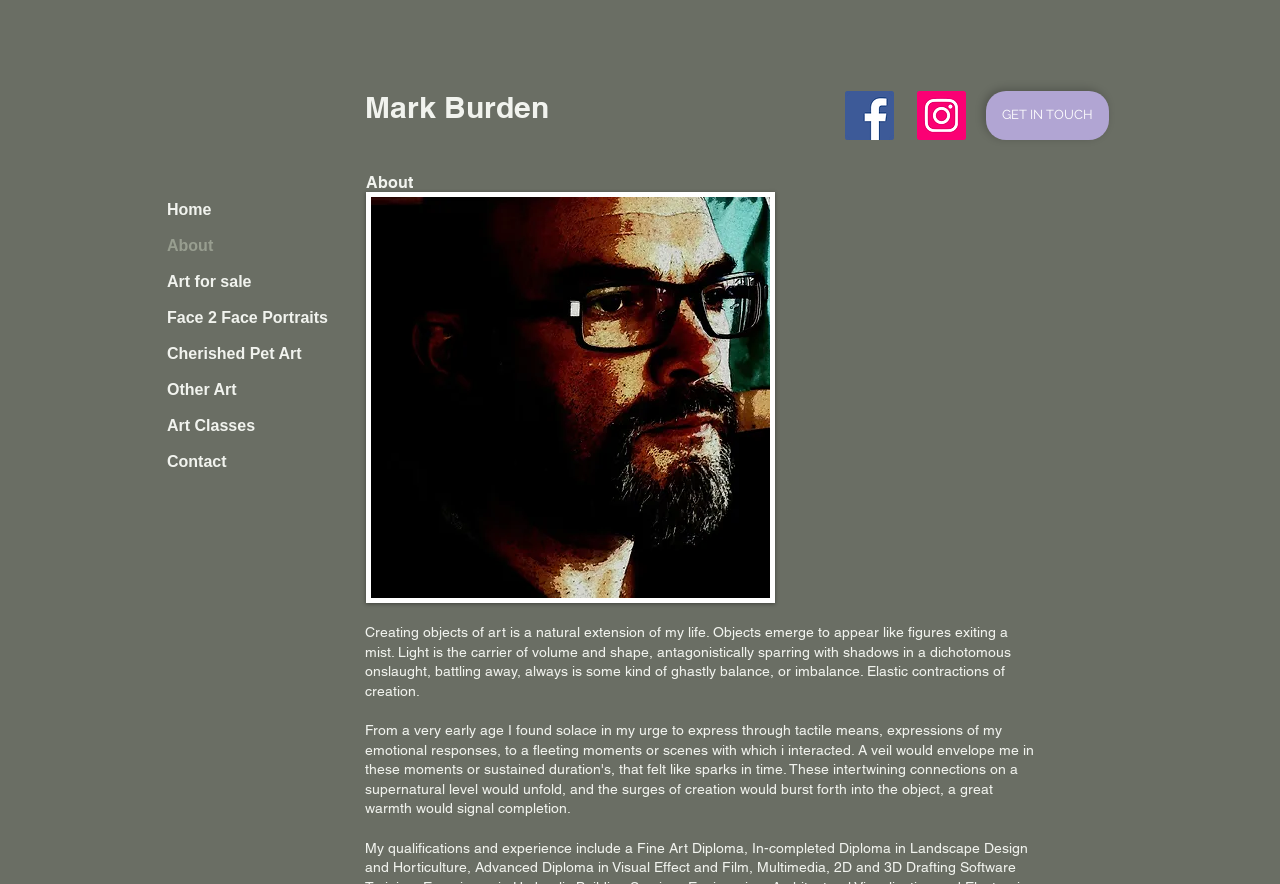What is the name of the artist?
Refer to the image and respond with a one-word or short-phrase answer.

Mark Burden